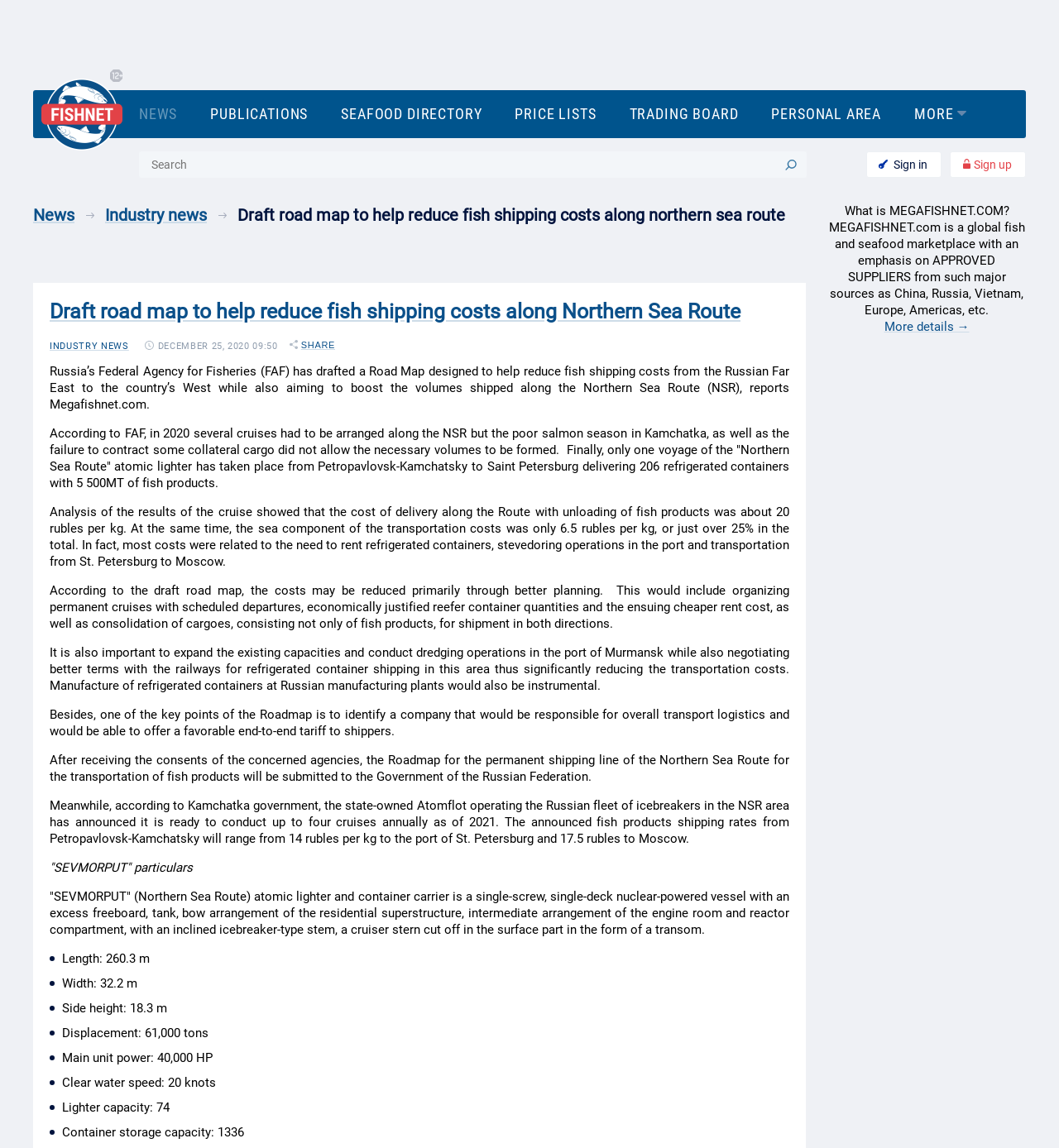Find the bounding box coordinates of the area to click in order to follow the instruction: "Share the article".

[0.273, 0.292, 0.316, 0.304]